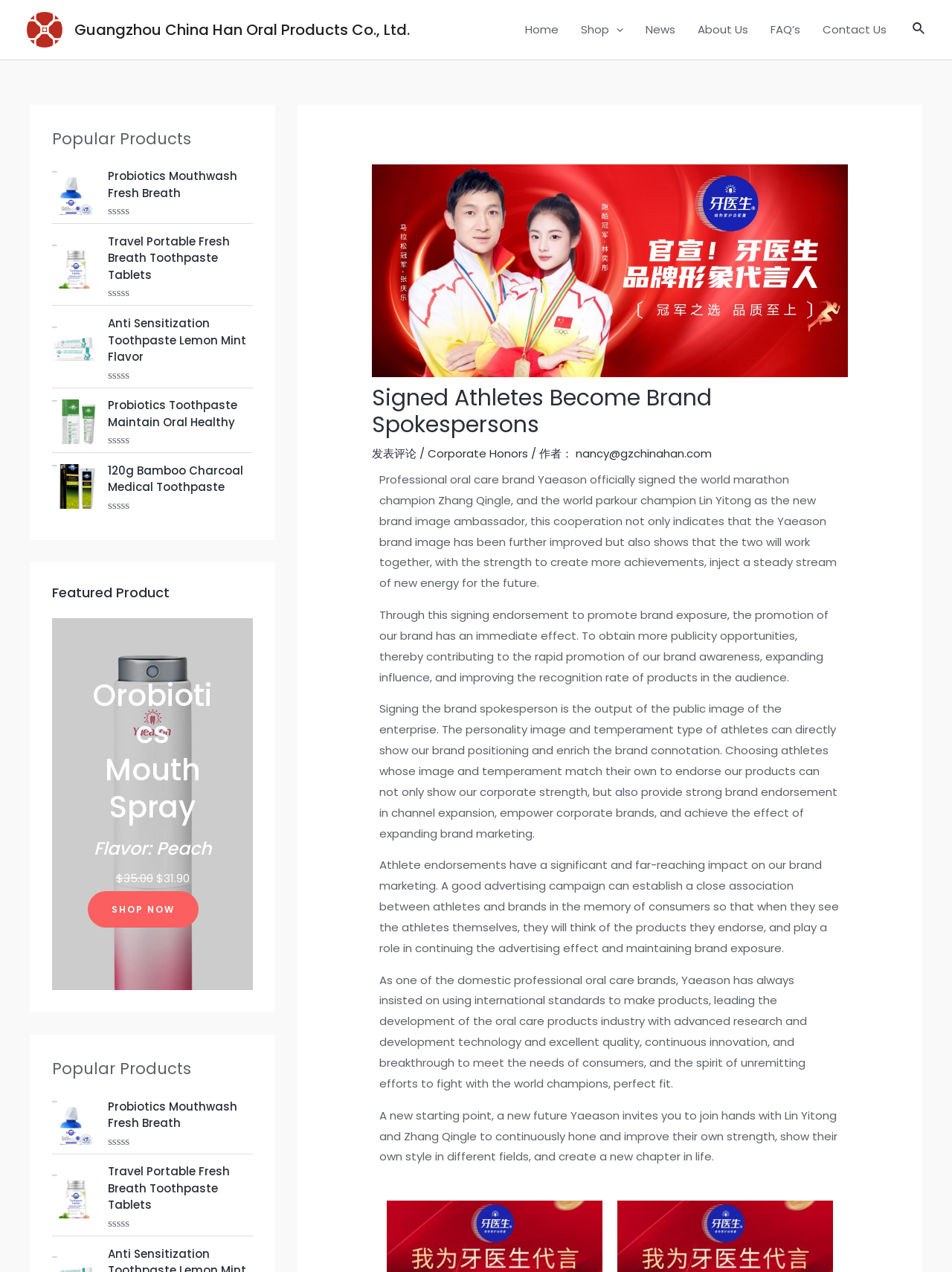Give a complete and precise description of the webpage's appearance.

This webpage is about Yaeason, a professional oral care brand, and its recent signing of two world champions, Zhang Qingle and Lin Yitong, as brand image ambassadors. The page has a navigation menu at the top right, with links to Home, Shop, News, About Us, FAQ's, and Contact Us. There is also a search icon link at the top right corner.

Below the navigation menu, there is a section showcasing popular products, with five links to different oral care products, each accompanied by a rating system with a score out of 5. 

Further down, there is a featured product section, highlighting Orobiotics Mouth Spray, with an image and details about the product, including its flavor. There is a "Shop Now" link below the product information.

The main content of the page is an article about Yaeason's signing of the two world champions as brand ambassadors. The article is divided into several paragraphs, discussing the benefits of this cooperation, such as promoting brand exposure, expanding influence, and improving product recognition. The article also mentions the significance of athlete endorsements in brand marketing and how Yaeason's products meet international standards.

At the top left of the page, there is a logo of Guangzhou China Han Oral Products Co., Ltd., with a link to the company's website. There is also a complementary section at the bottom left, with a heading "Popular Products" and links to the same oral care products as mentioned earlier.

Overall, the webpage is well-structured, with clear headings and concise text, making it easy to navigate and understand the content.